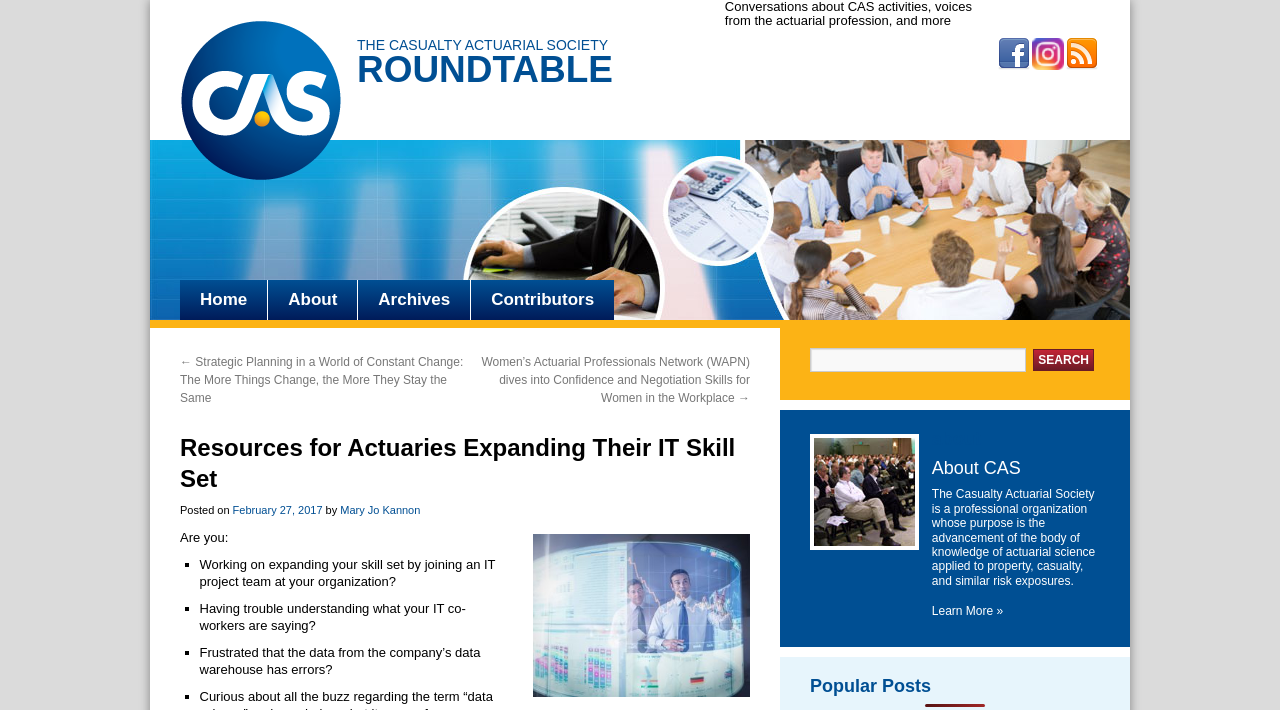What are the social media platforms linked on the webpage?
Answer the question with a detailed explanation, including all necessary information.

I found the answer by looking at the top-right corner of the webpage, where the social media links are displayed as 'Facebook' and 'Instagram'.